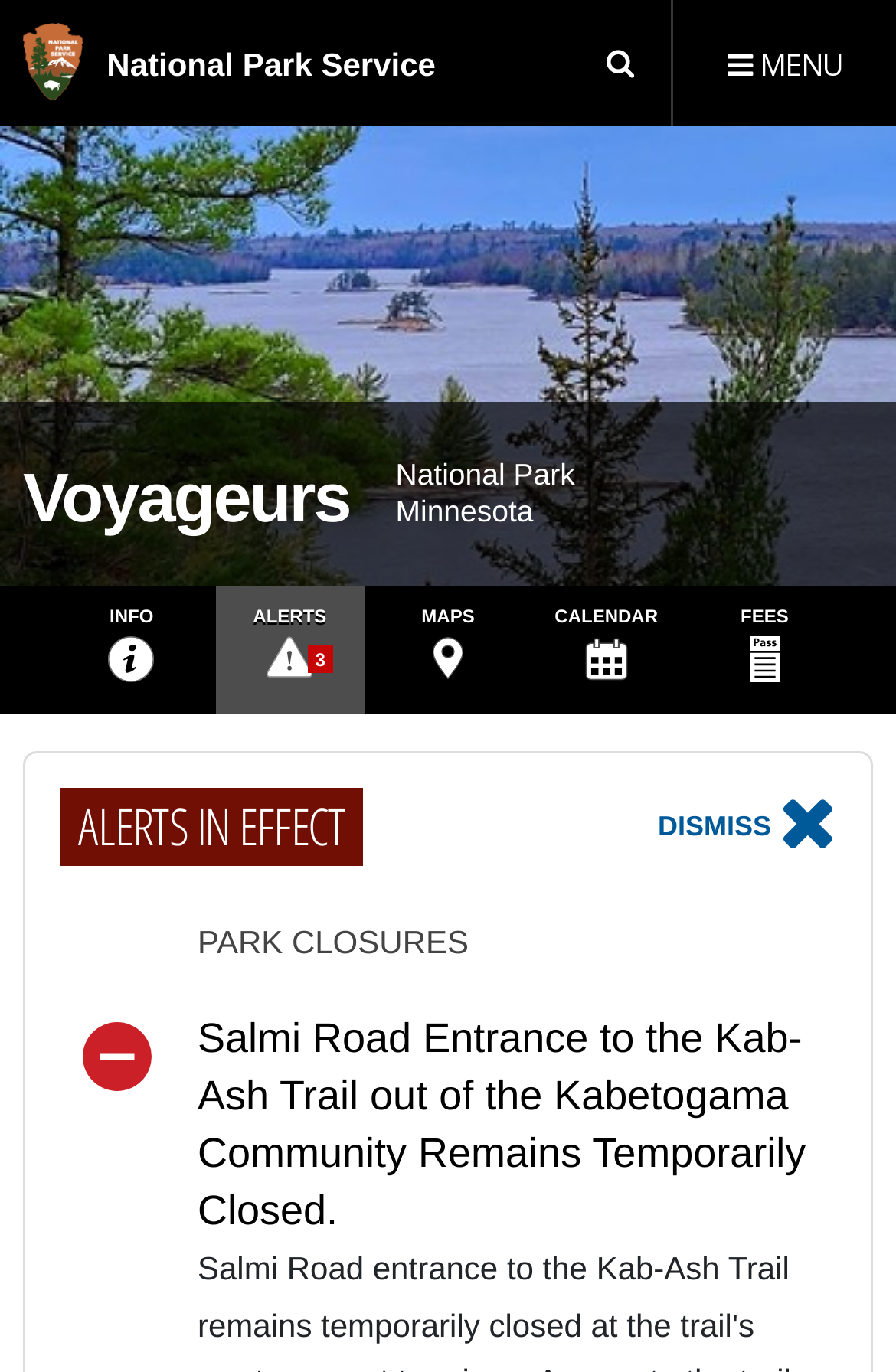Identify the bounding box coordinates of the area you need to click to perform the following instruction: "Dismiss the alert".

[0.734, 0.581, 0.933, 0.626]